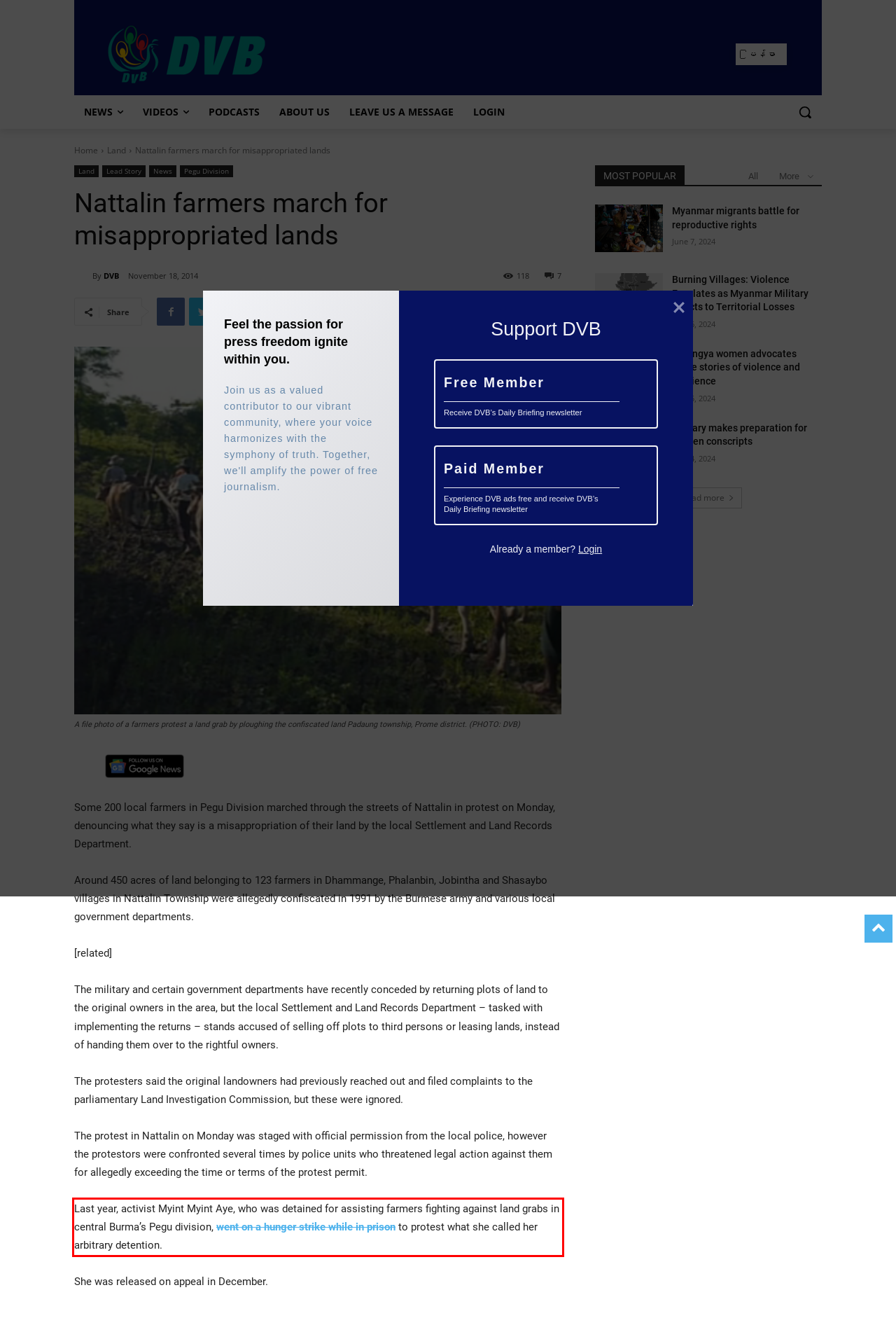Analyze the screenshot of a webpage where a red rectangle is bounding a UI element. Extract and generate the text content within this red bounding box.

Last year, activist Myint Myint Aye, who was detained for assisting farmers fighting against land grabs in central Burma’s Pegu division, went on a hunger strike while in prison to protest what she called her arbitrary detention.